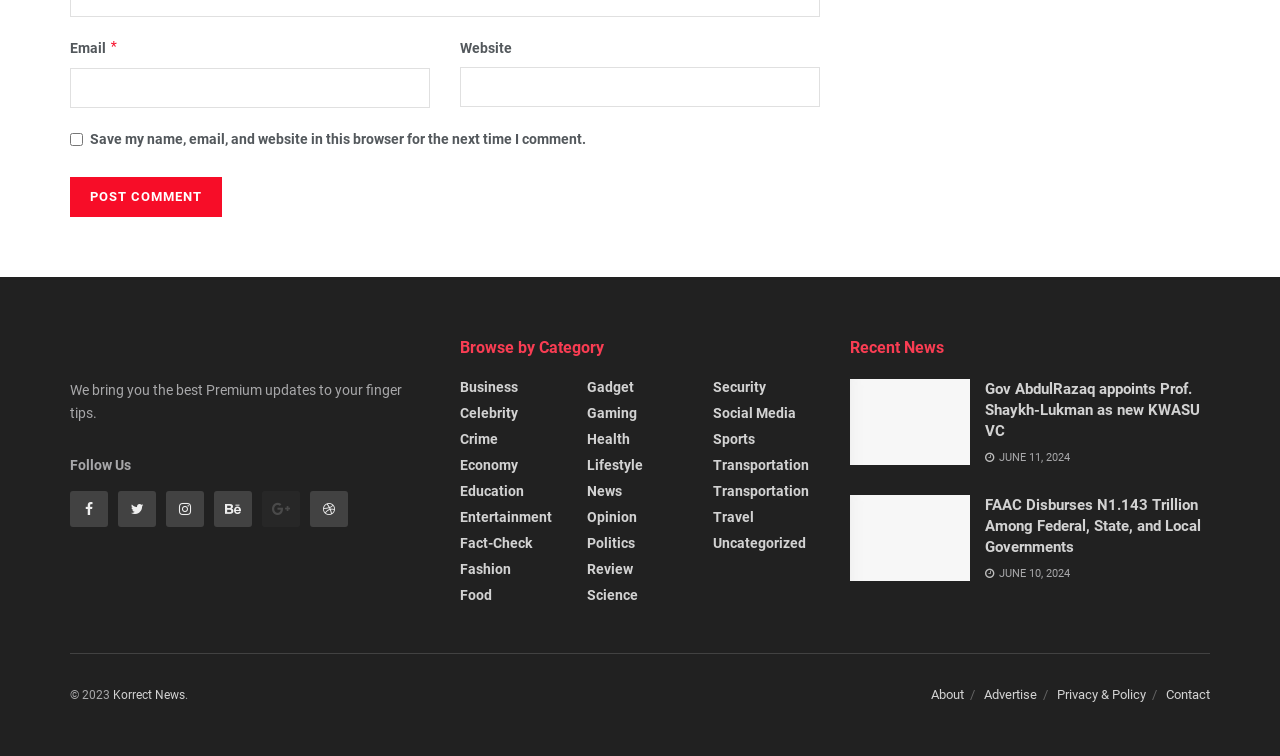Pinpoint the bounding box coordinates of the clickable element needed to complete the instruction: "Browse news by category 'Business'". The coordinates should be provided as four float numbers between 0 and 1: [left, top, right, bottom].

[0.359, 0.502, 0.405, 0.523]